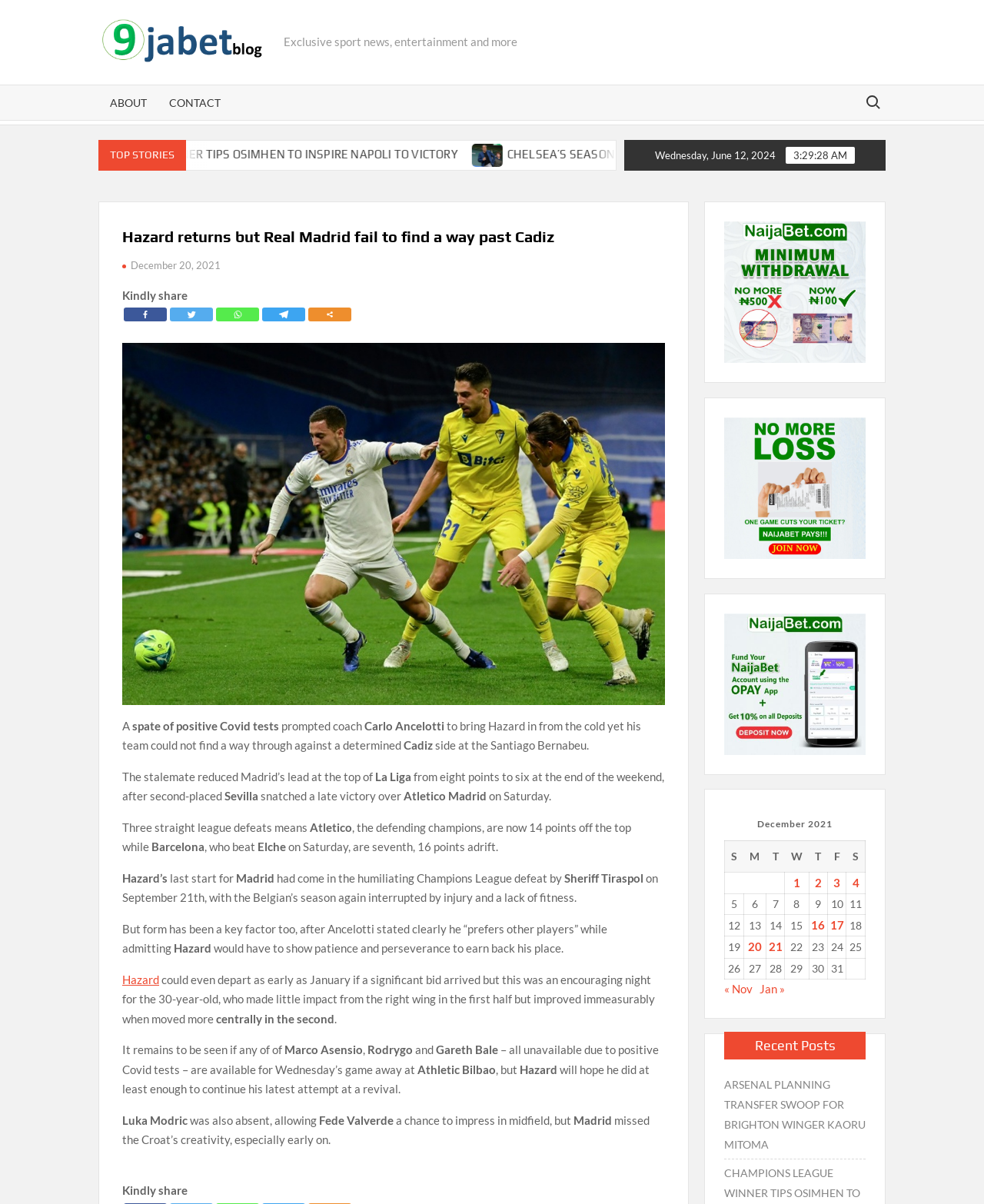What is the current date?
Please ensure your answer is as detailed and informative as possible.

I found the current date by looking at the static text element with the content 'Wednesday, June 12, 2024' which is located at the top of the webpage.